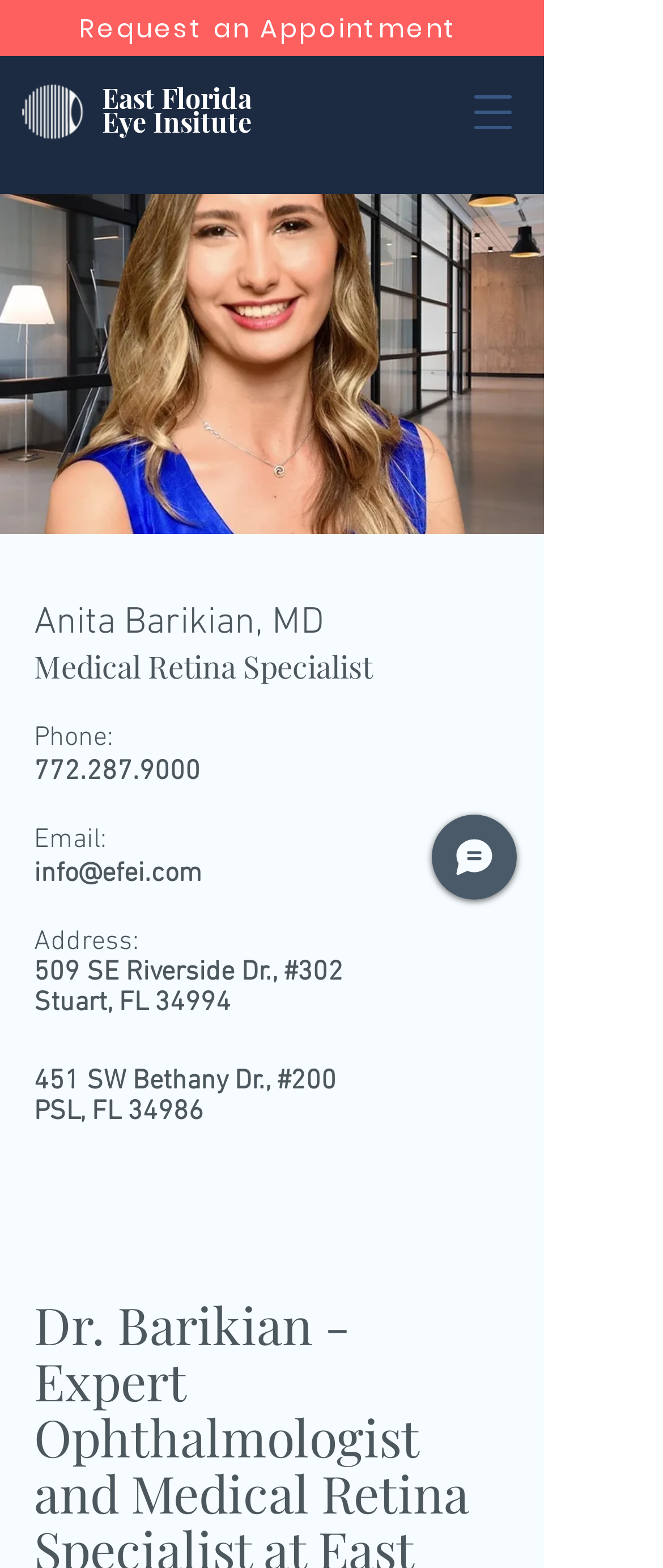From the details in the image, provide a thorough response to the question: What is the doctor's specialty?

The doctor's specialty can be found in the StaticText element 'Medical Retina Specialist' which is a child element of the root element and is located below the doctor's name.